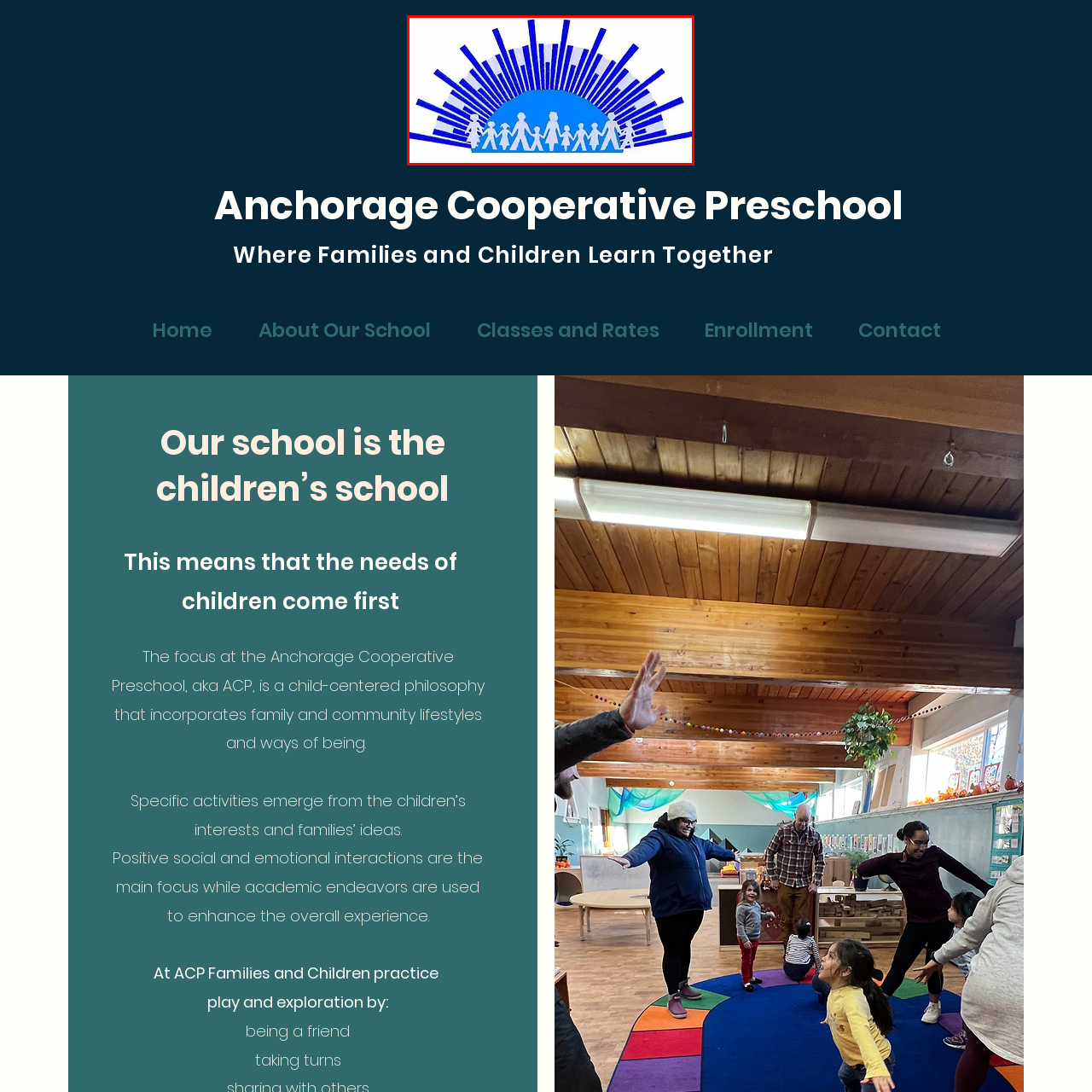Generate a detailed caption for the picture within the red-bordered area.

The image showcases the logo of the Anchorage Cooperative Preschool (ACP), characterized by a vibrant and playful design. At the center, a semicircular blue background represents unity and warmth. Silhouetted figures of children and adults are depicted in white, standing hand-in-hand, symbolizing community and togetherness. Radiating from the background are various blue rays, illustrating a sense of joy and energy that reflects the preschool's child-centered philosophy. This logo encapsulates the essence of family involvement and learning through play at ACP, where the focus is on nurturing positive social interactions among children and their families.